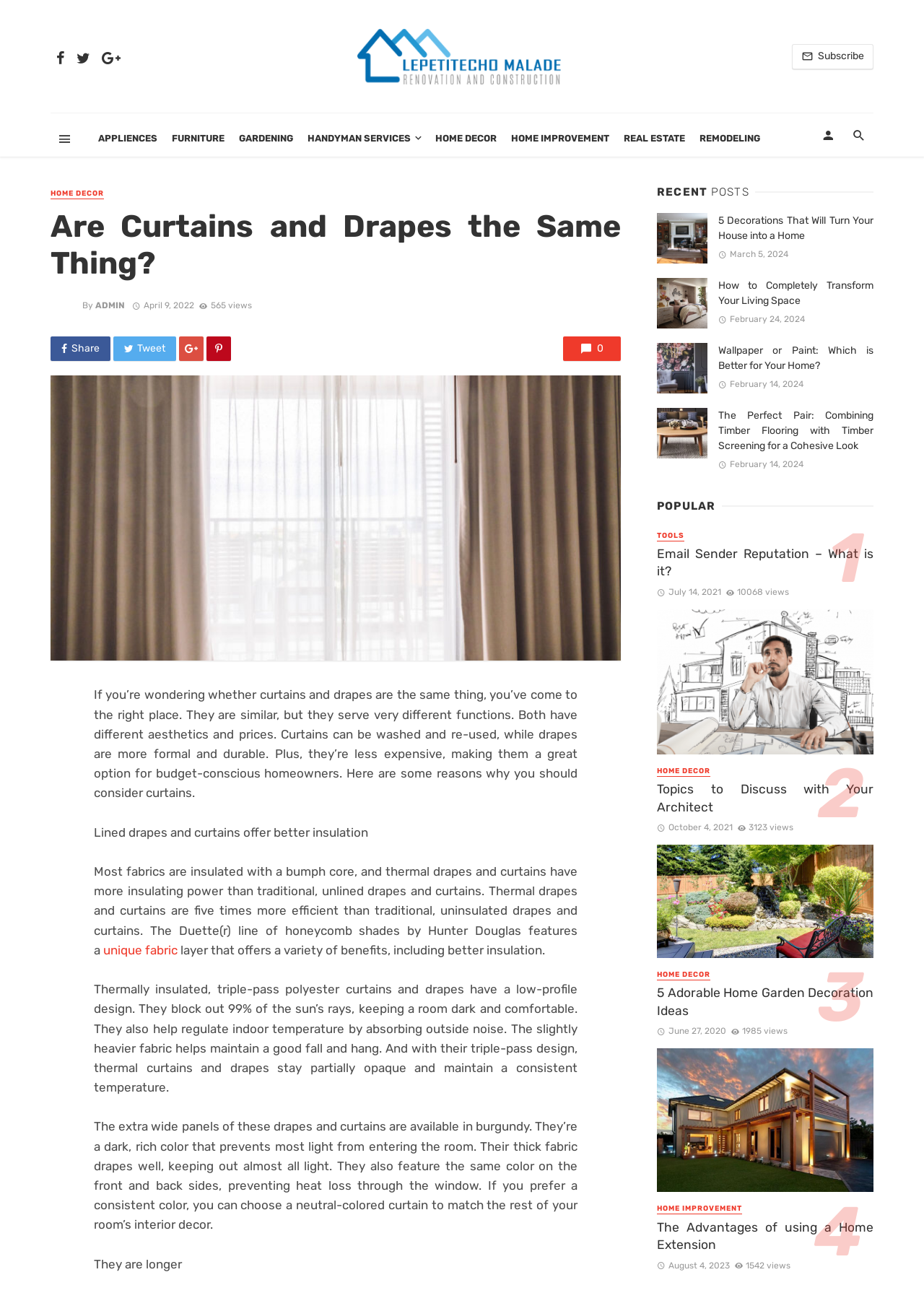Please provide a short answer using a single word or phrase for the question:
What is the purpose of lined drapes and curtains?

Better insulation